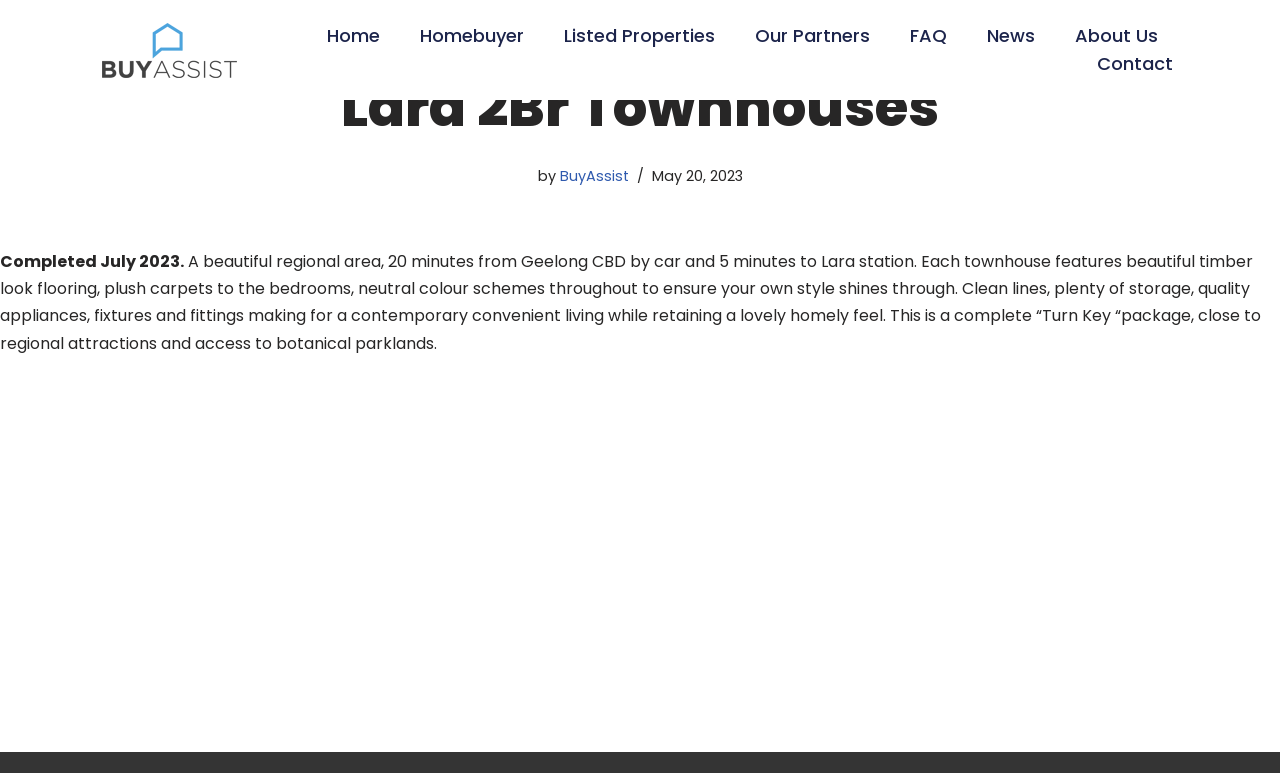Please identify the bounding box coordinates of the clickable element to fulfill the following instruction: "visit listed properties". The coordinates should be four float numbers between 0 and 1, i.e., [left, top, right, bottom].

[0.436, 0.028, 0.562, 0.065]